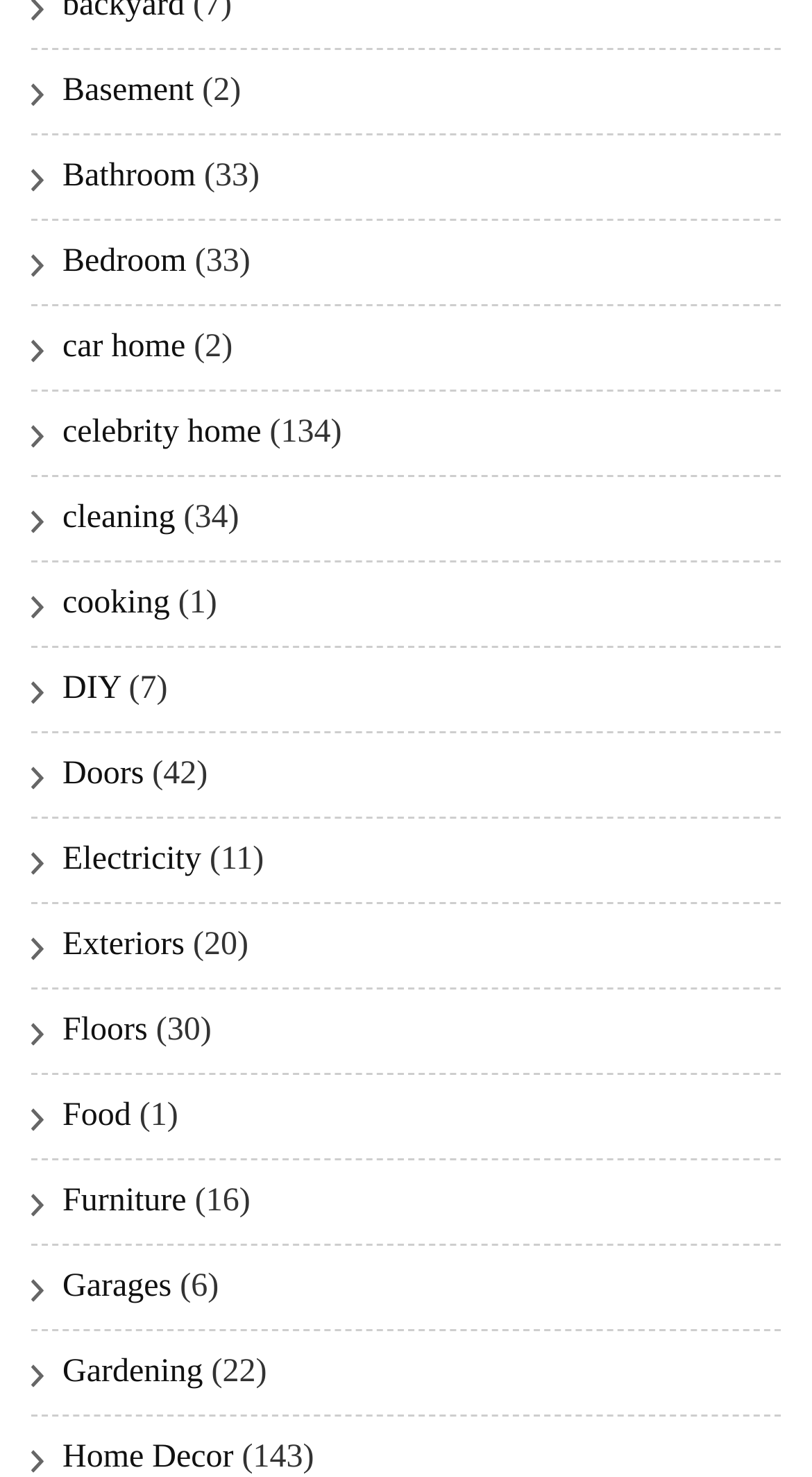Please predict the bounding box coordinates of the element's region where a click is necessary to complete the following instruction: "View Facebook page". The coordinates should be represented by four float numbers between 0 and 1, i.e., [left, top, right, bottom].

None